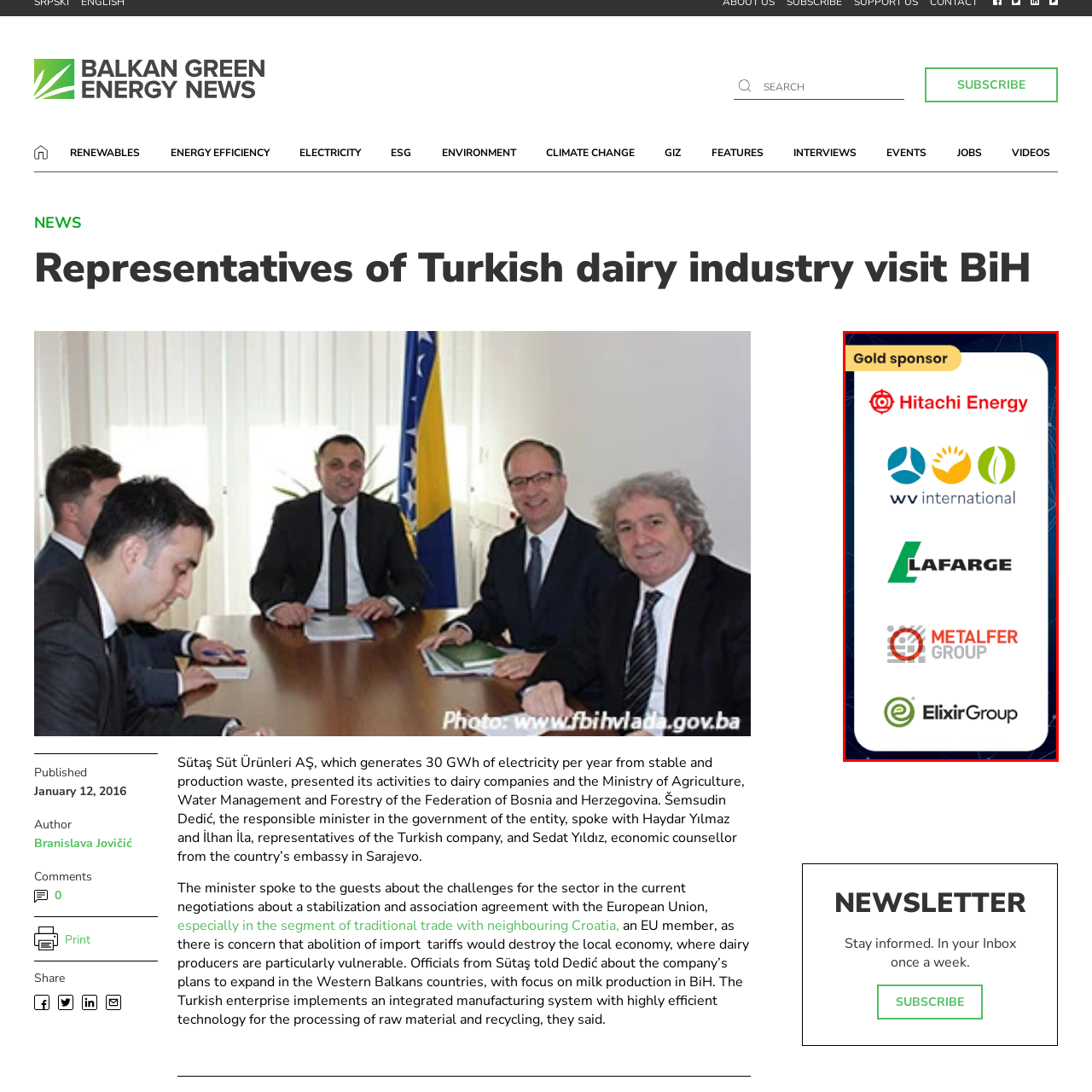Concentrate on the section within the teal border, What is the theme associated with Lafarge? 
Provide a single word or phrase as your answer.

Sustainable development